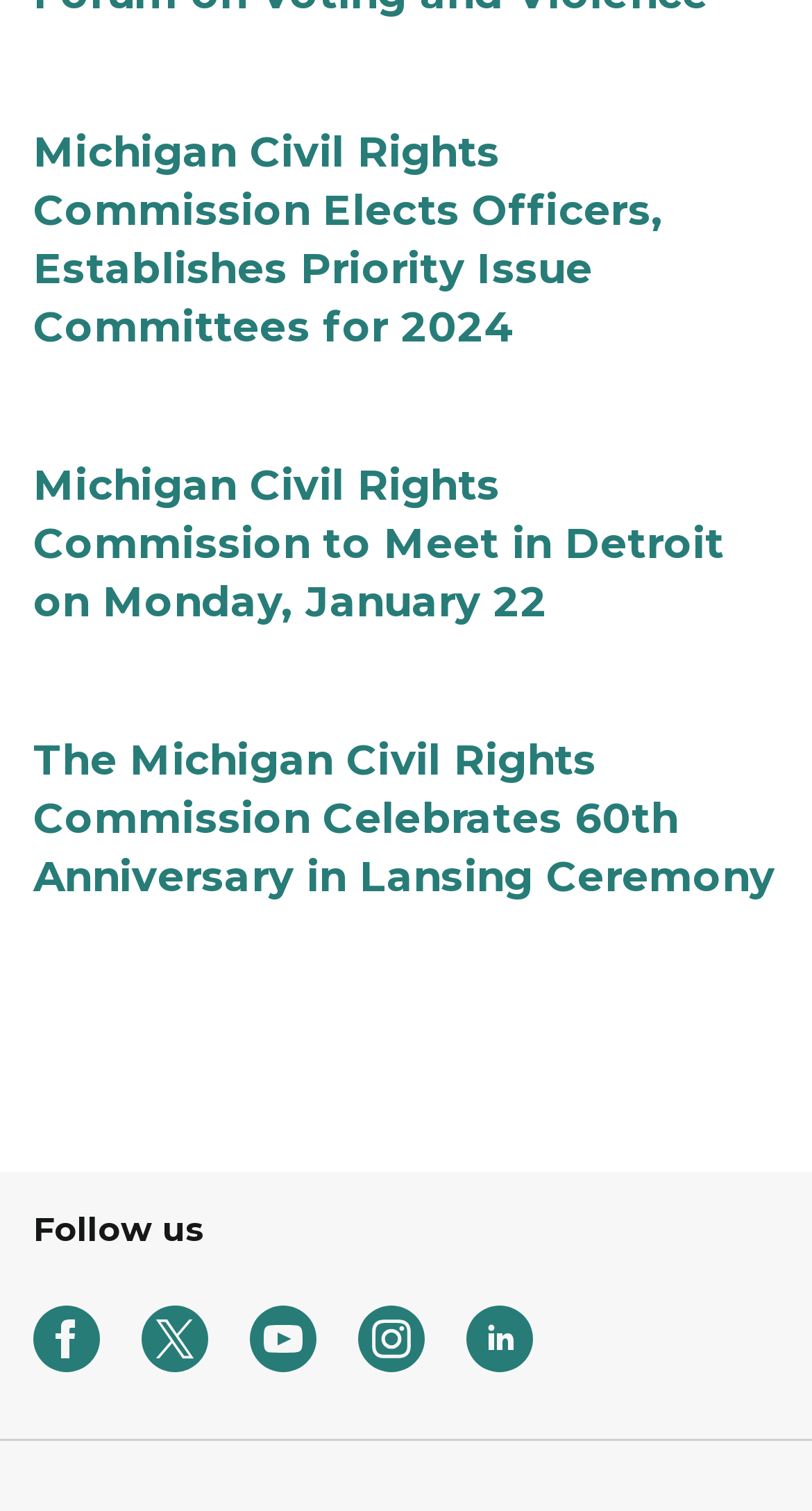Provide a one-word or short-phrase answer to the question:
What is the format of the news articles?

Links with headings